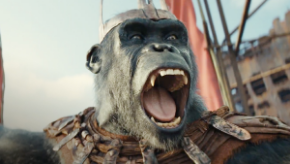From the details in the image, provide a thorough response to the question: What is the character in the image expressing?

The character in the image is captured mid-roar, demonstrating both power and emotion, which is evident from its fiercely expressive face and dynamic pose, suggesting a strong emotional intensity.